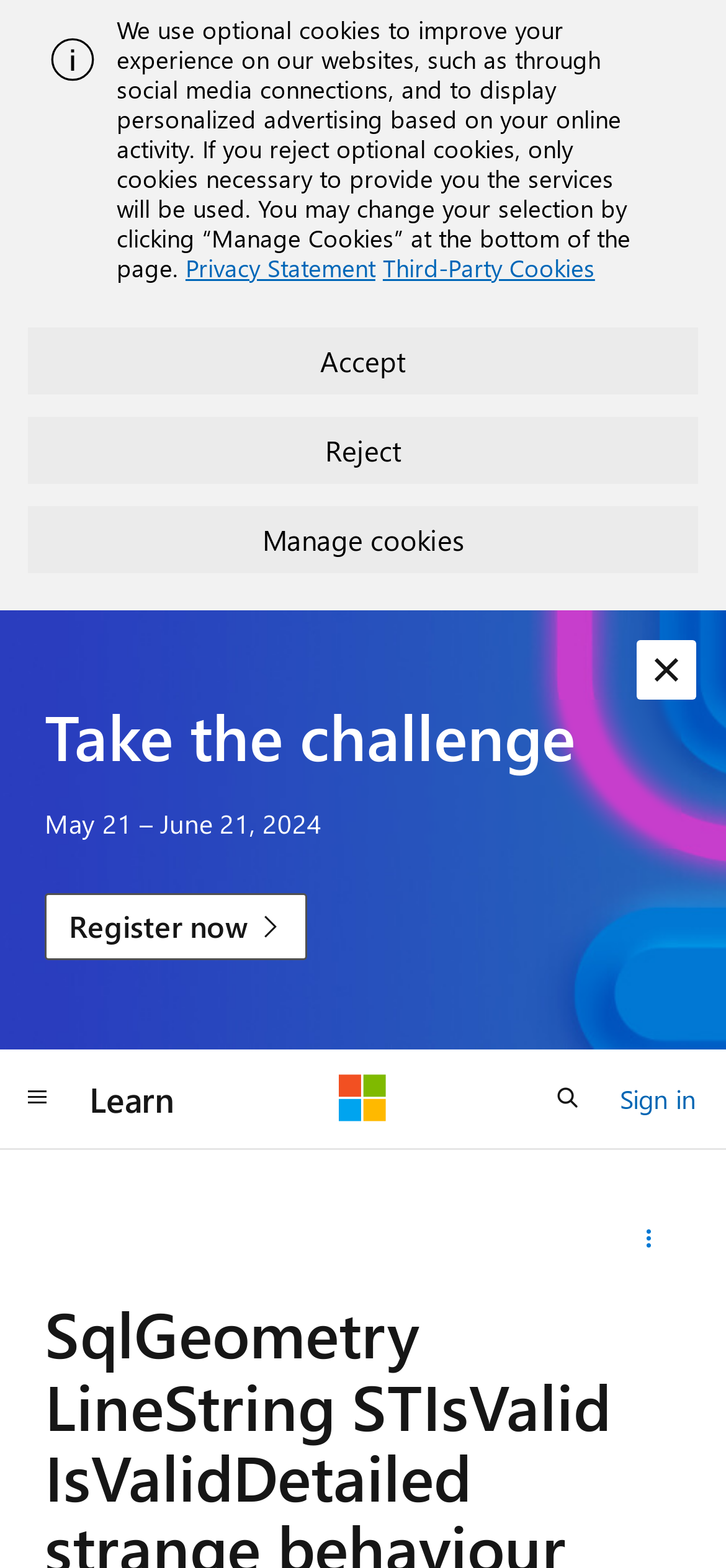What is the time period mentioned on the webpage?
Based on the visual details in the image, please answer the question thoroughly.

The time period is mentioned in the StaticText element with the text 'May 21 – June 21, 2024', which is located below the 'Take the challenge' heading. This suggests that the webpage is related to an event or challenge that will take place during this time period.